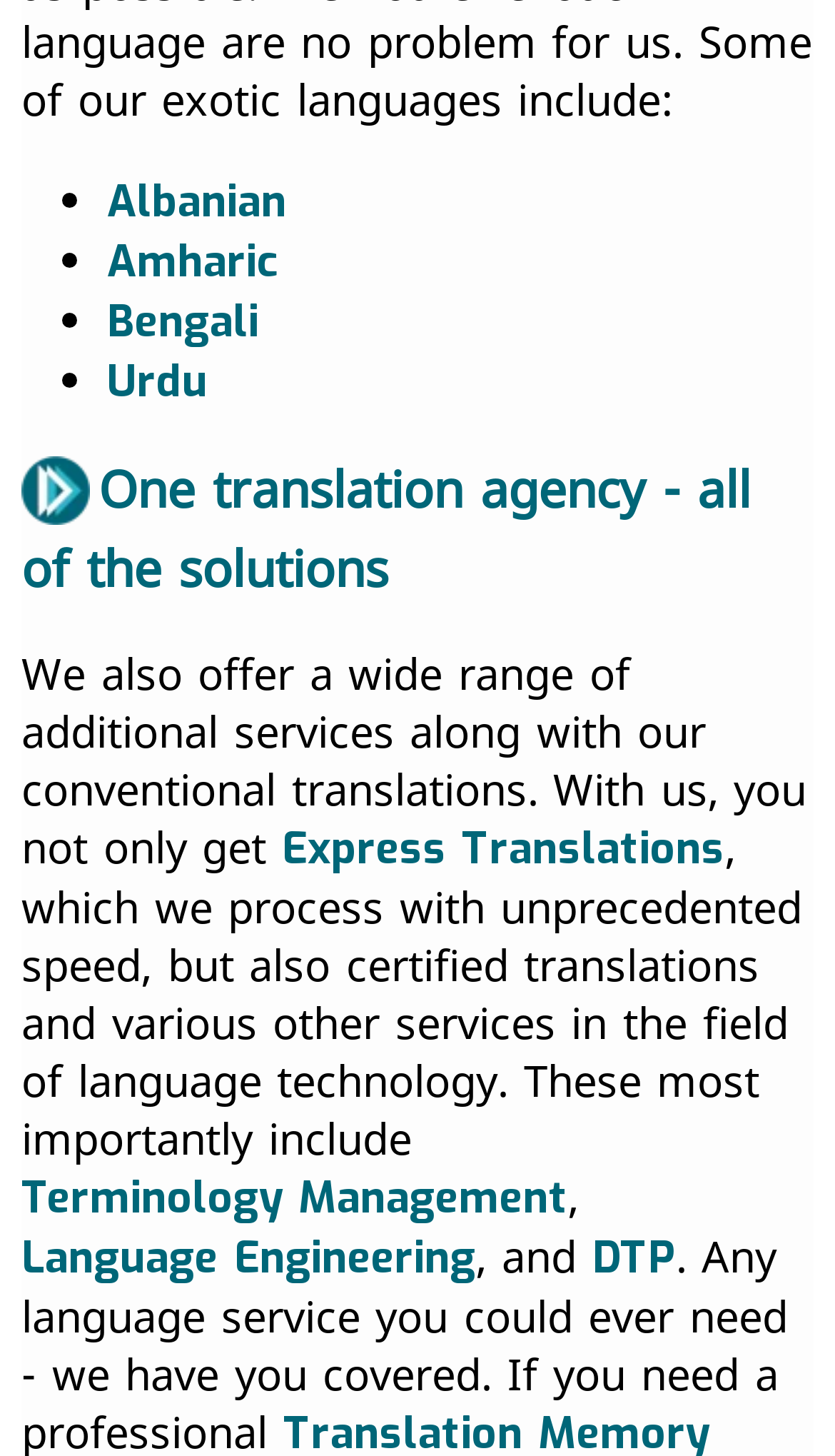Bounding box coordinates are given in the format (top-left x, top-left y, bottom-right x, bottom-right y). All values should be floating point numbers between 0 and 1. Provide the bounding box coordinate for the UI element described as: Urdu

[0.128, 0.243, 0.249, 0.283]